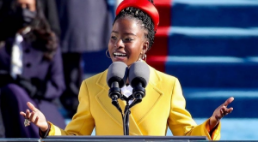What is the color of the backdrop?
Kindly offer a detailed explanation using the data available in the image.

The setting is adorned with a deep blue backdrop, which adds to the visual impact of the scene and provides a striking contrast to the woman's yellow coat.